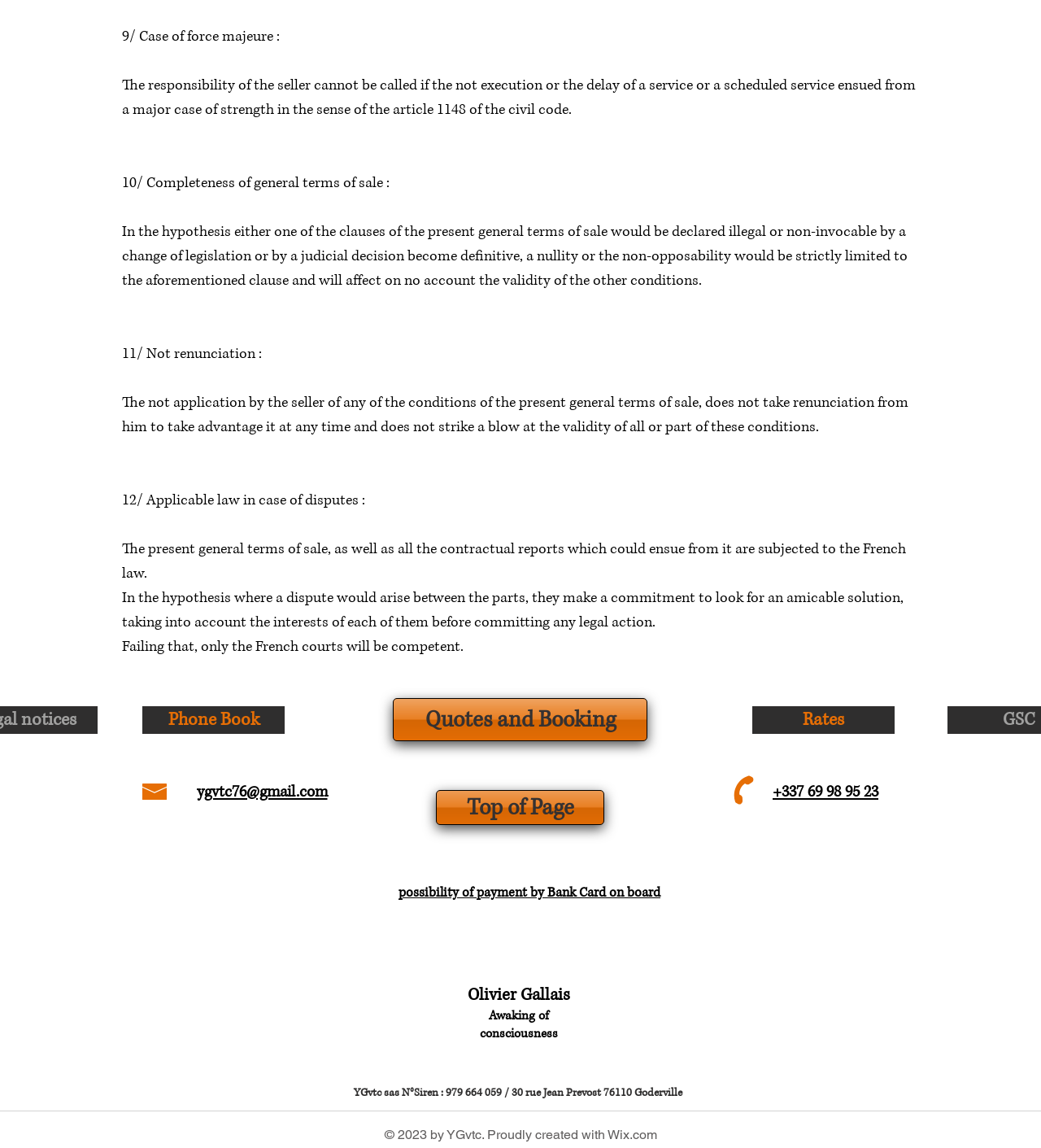What is the company name mentioned at the bottom of the page?
Refer to the image and answer the question using a single word or phrase.

YGvtc sas